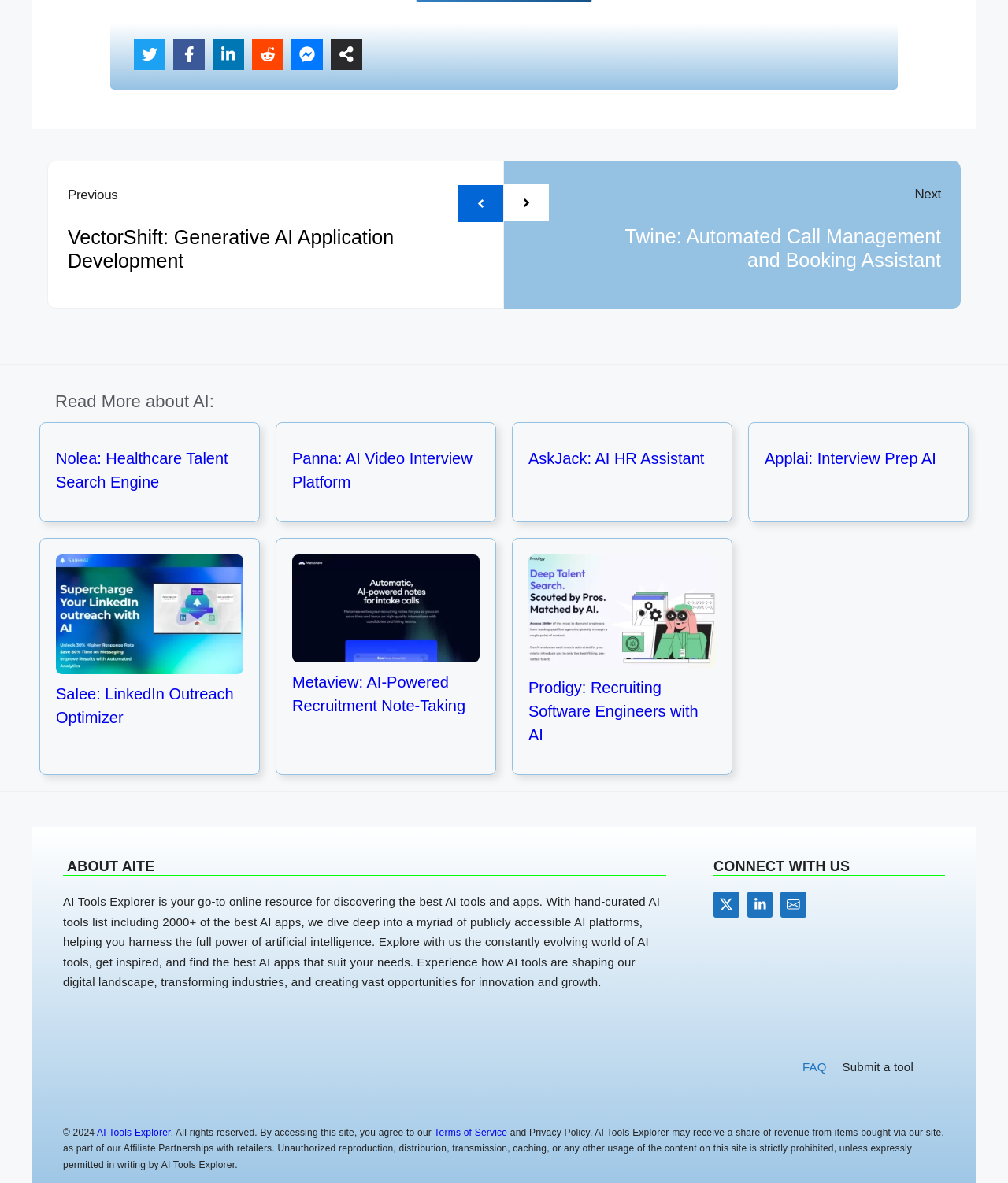How many social media links are there?
Make sure to answer the question with a detailed and comprehensive explanation.

I counted the number of social media links at the top of the webpage, including Twitter, Facebook, LinkedIn, Reddit, Messenger, and Share.